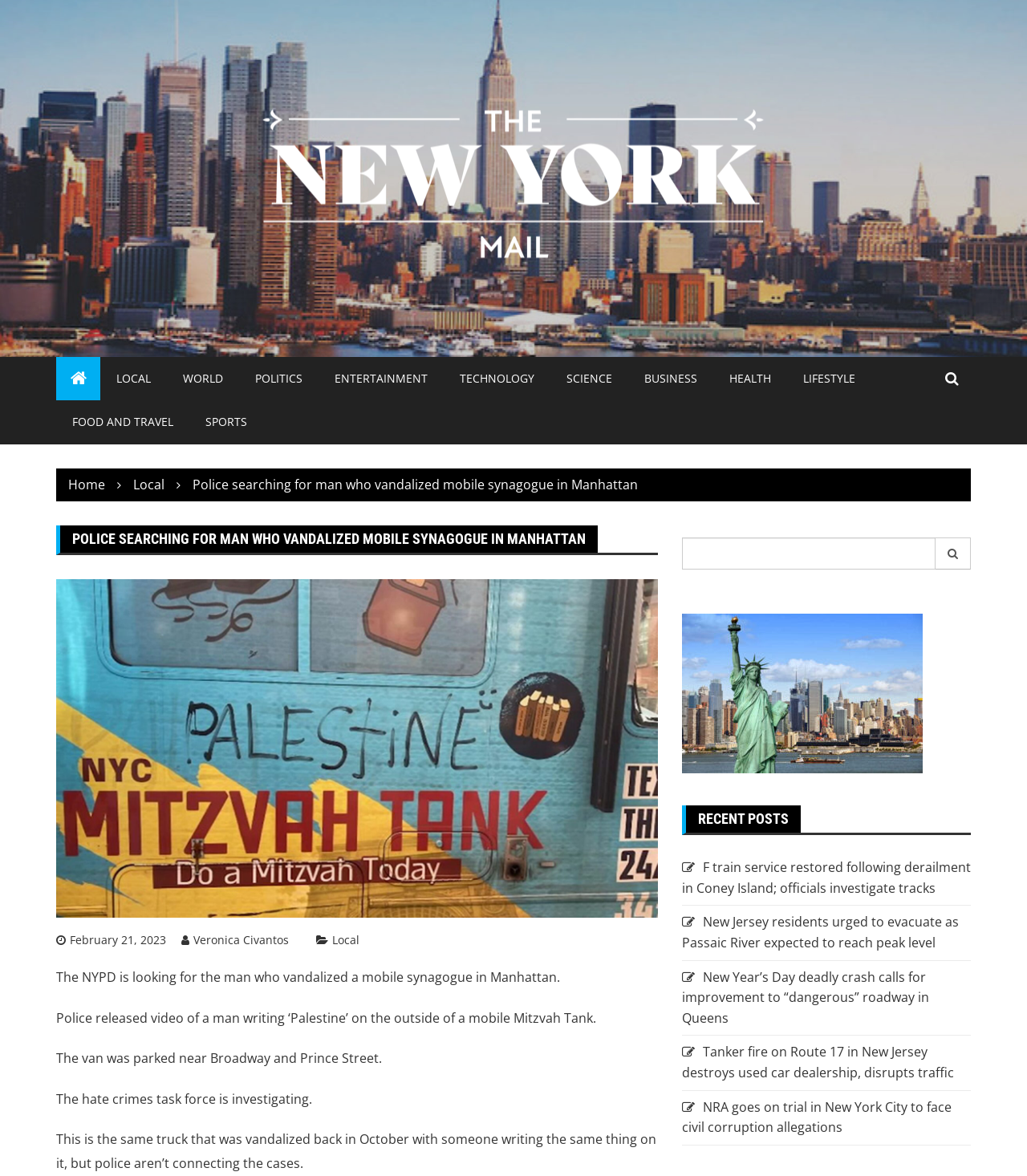Based on the image, provide a detailed and complete answer to the question: 
What is the location of the vandalized mobile synagogue?

The location of the vandalized mobile synagogue can be found in the text, which states 'The van was parked near Broadway and Prince Street'.